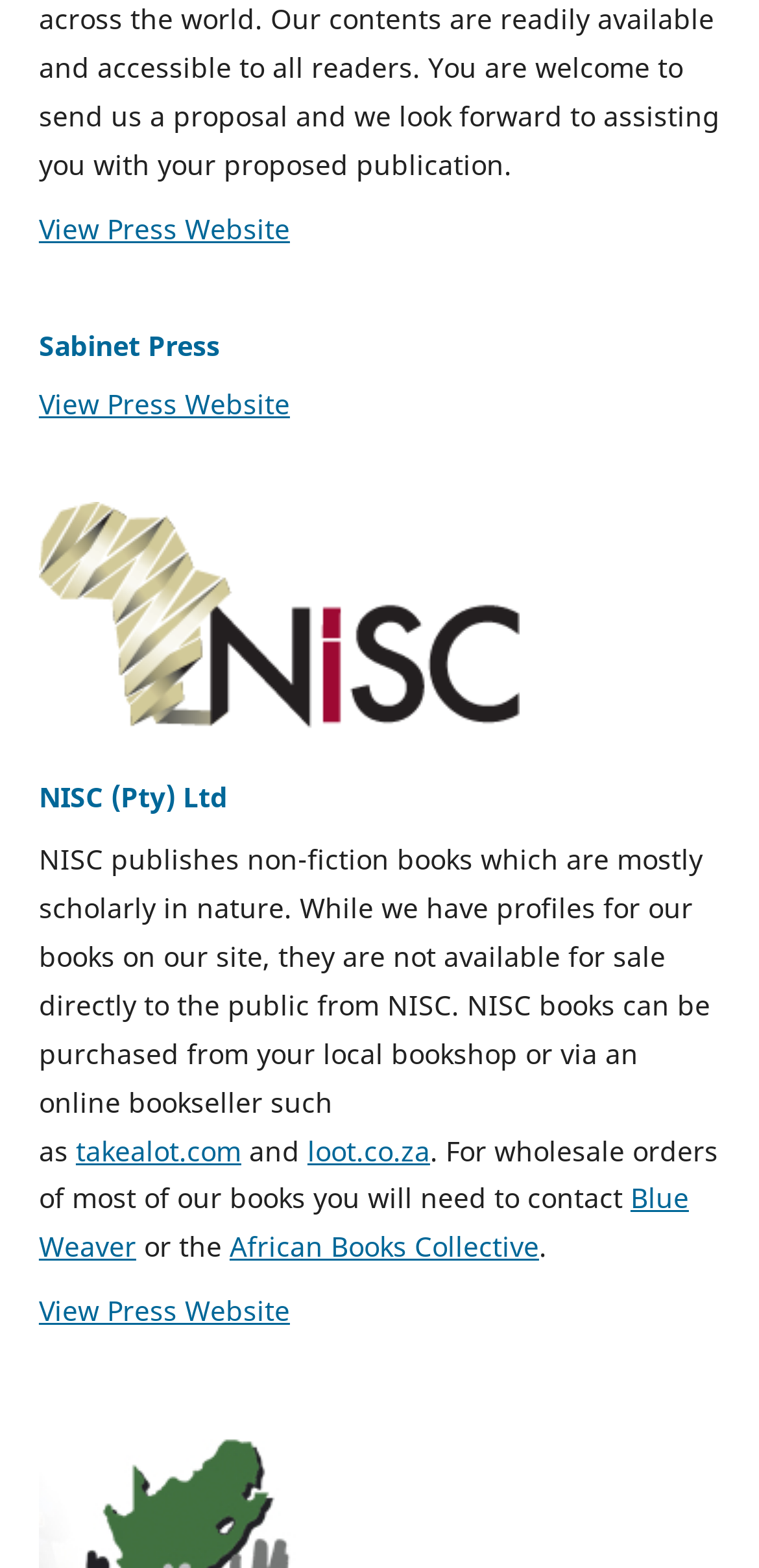Identify the bounding box coordinates necessary to click and complete the given instruction: "View Press Website".

[0.051, 0.134, 0.382, 0.157]